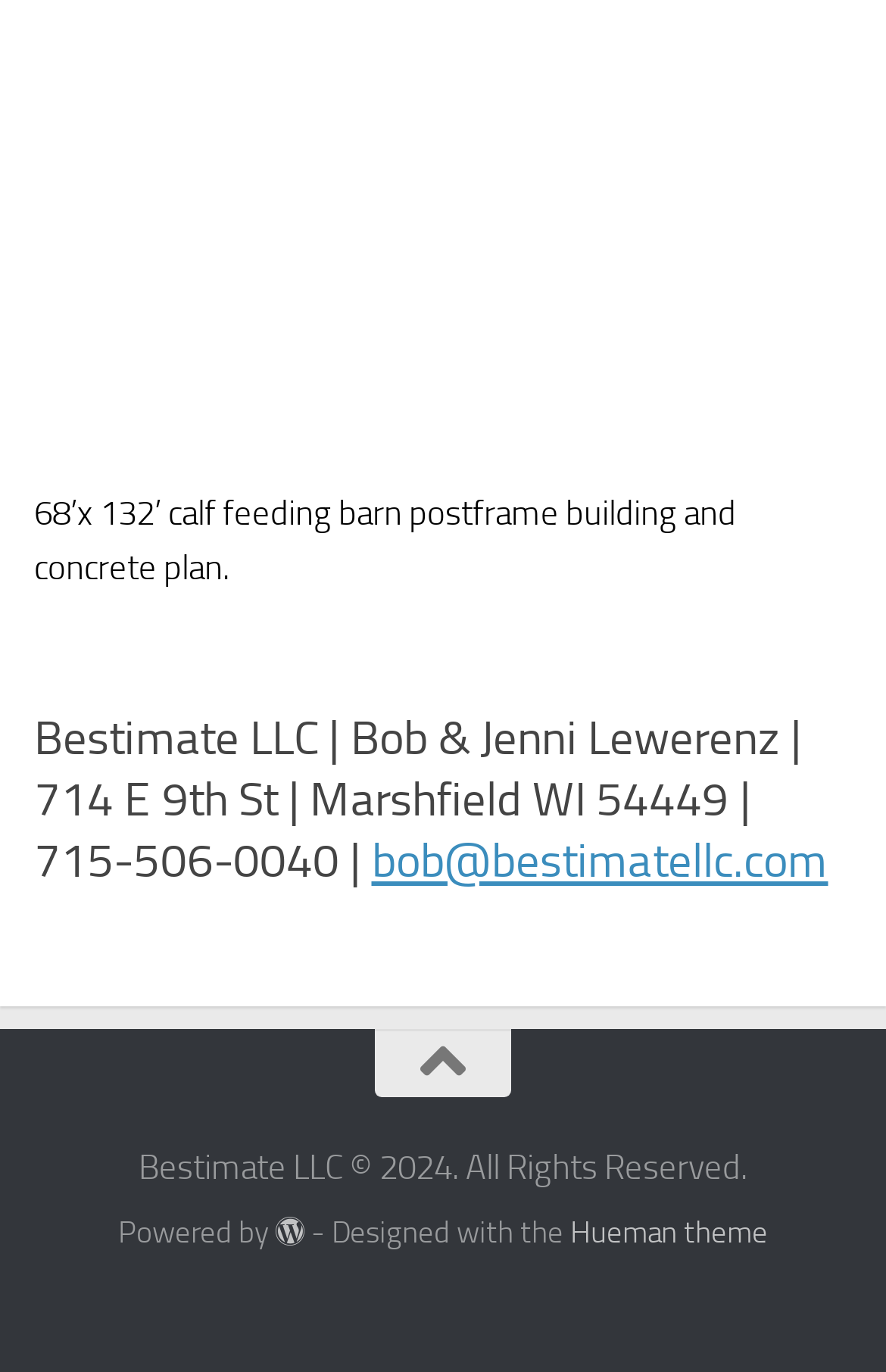Given the element description "bob@bestimatellc.com" in the screenshot, predict the bounding box coordinates of that UI element.

[0.419, 0.607, 0.935, 0.647]